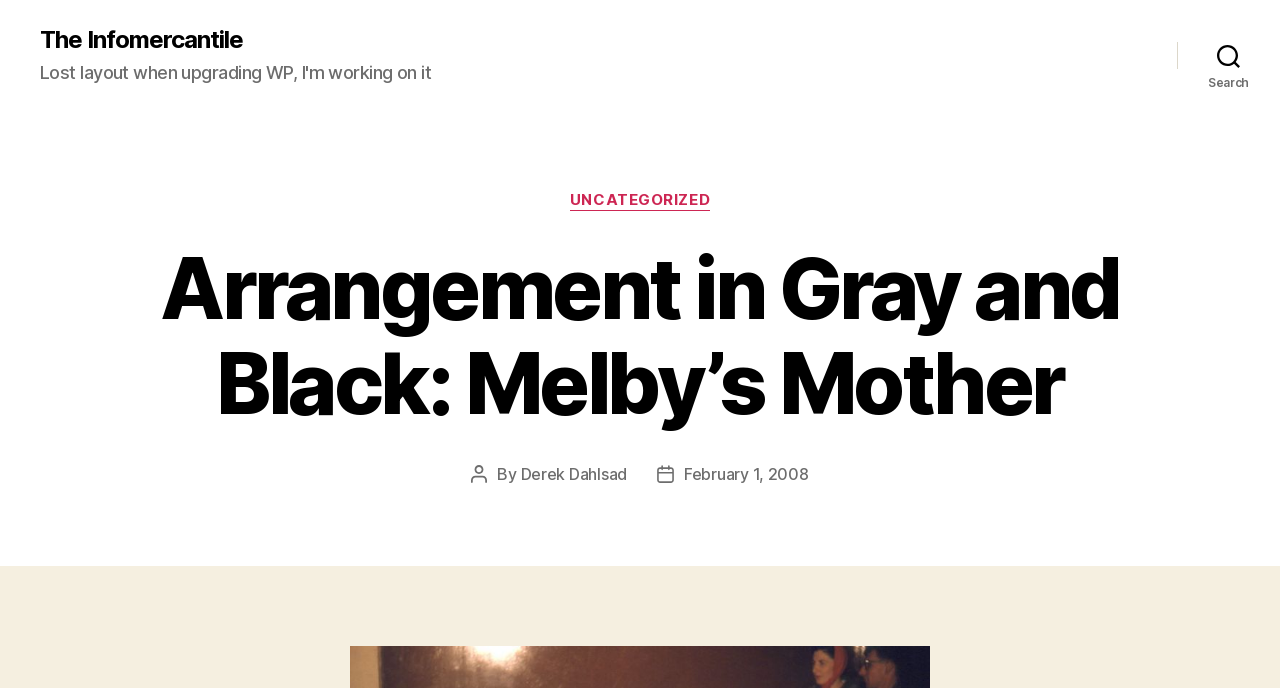Provide a thorough description of the webpage you see.

The webpage is about a blog post titled "Arrangement in Gray and Black: Melby’s Mother". At the top left, there is a link to "The Infomercantile". On the top right, a search button is located. 

Below the search button, there is a header section that spans the entire width of the page. Within this section, there are several elements. A "Categories" label is positioned near the center, with a link to "UNCATEGORIZED" adjacent to it. The title of the blog post, "Arrangement in Gray and Black: Melby’s Mother", is displayed prominently in a larger font size. 

Further down, there is information about the post's author and date. The text "Post author" is followed by "By" and then a link to the author's name, "Derek Dahlsad". Similarly, the text "Post date" is followed by a link to the date "February 1, 2008".